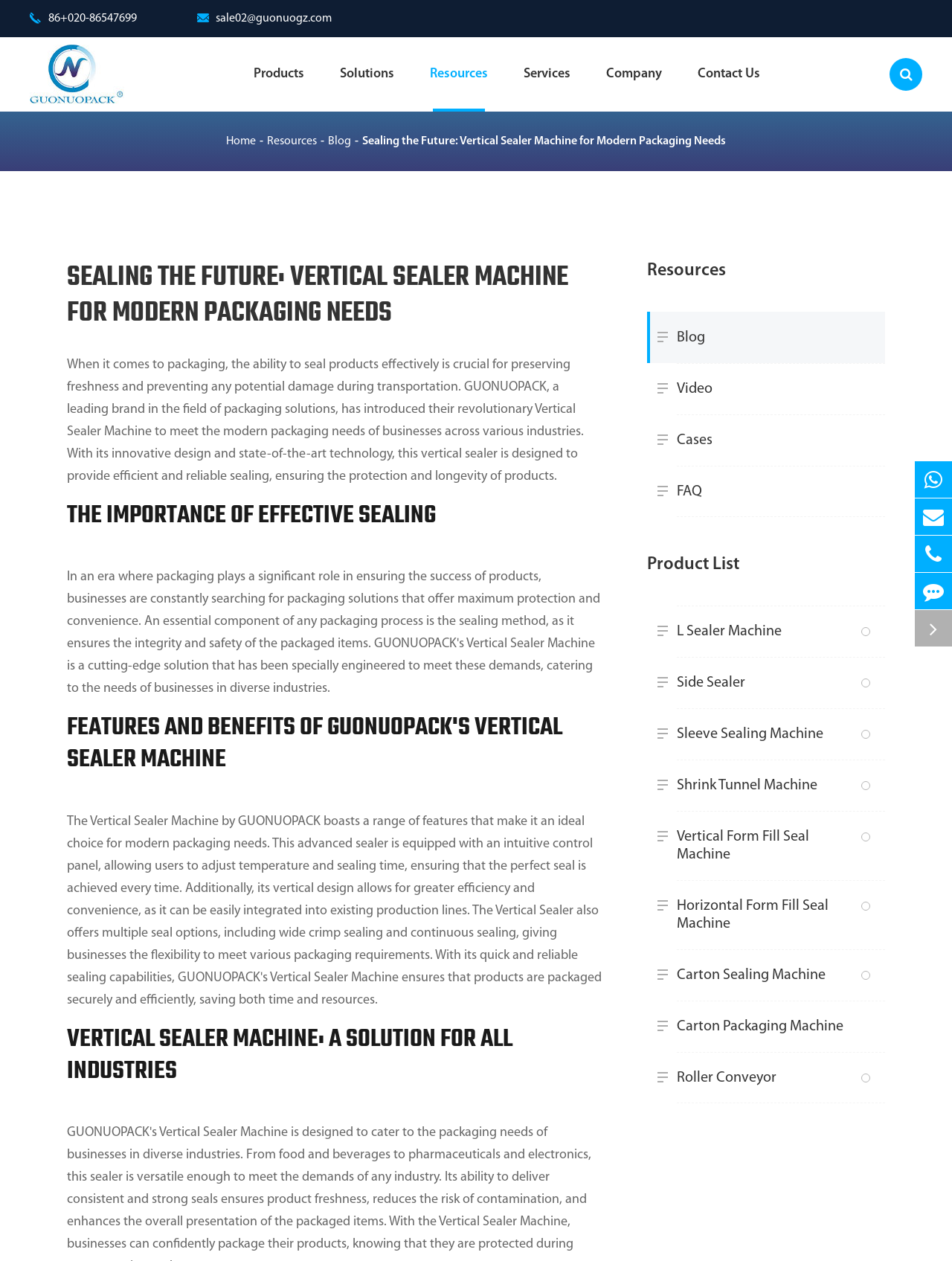Determine the main heading of the webpage and generate its text.

SEALING THE FUTURE: VERTICAL SEALER MACHINE FOR MODERN PACKAGING NEEDS